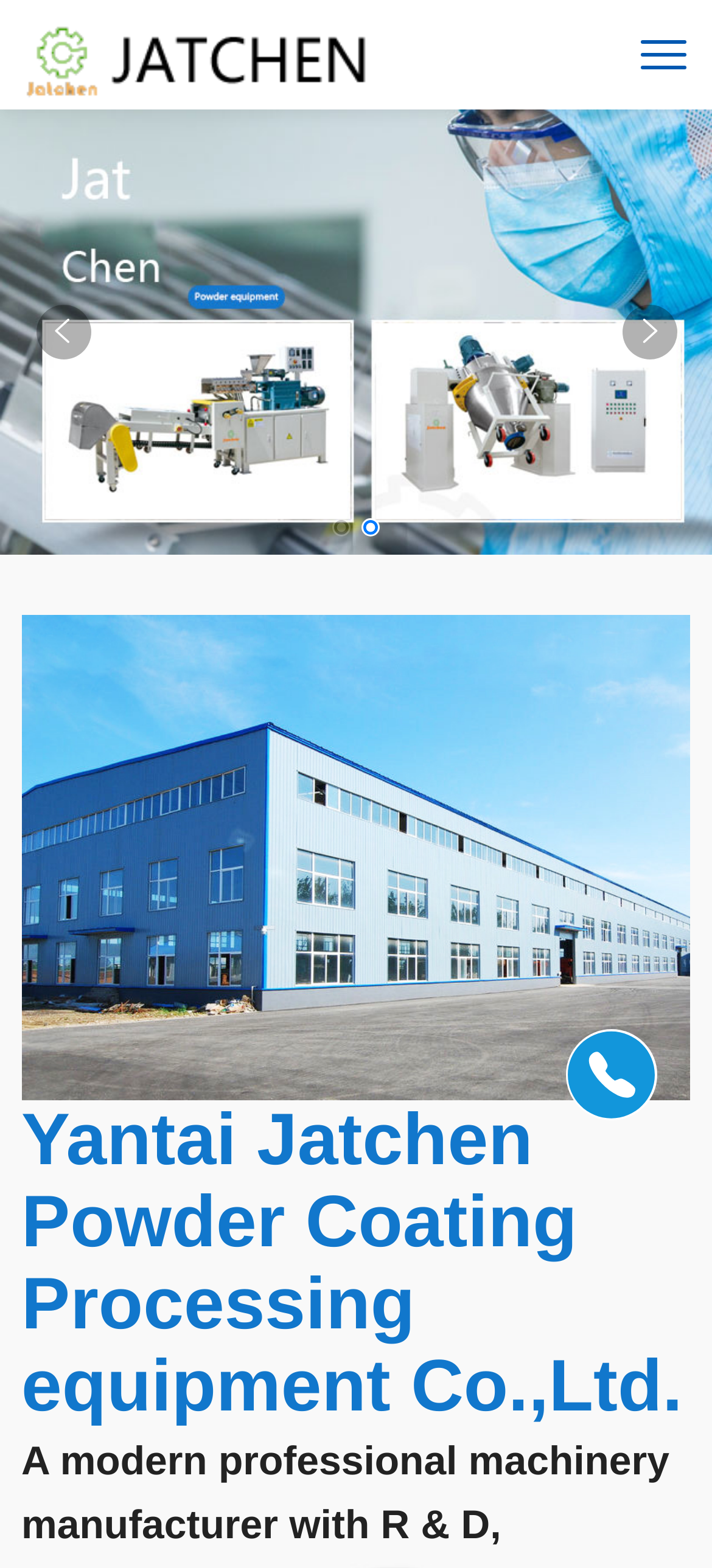What is the ratio of the image width to the page width?
Please answer the question with a detailed response using the information from the screenshot.

I calculated the ratio by taking the width of the image element at [0.795, 0.656, 0.923, 0.715] and dividing it by the page width, which is 1.0.